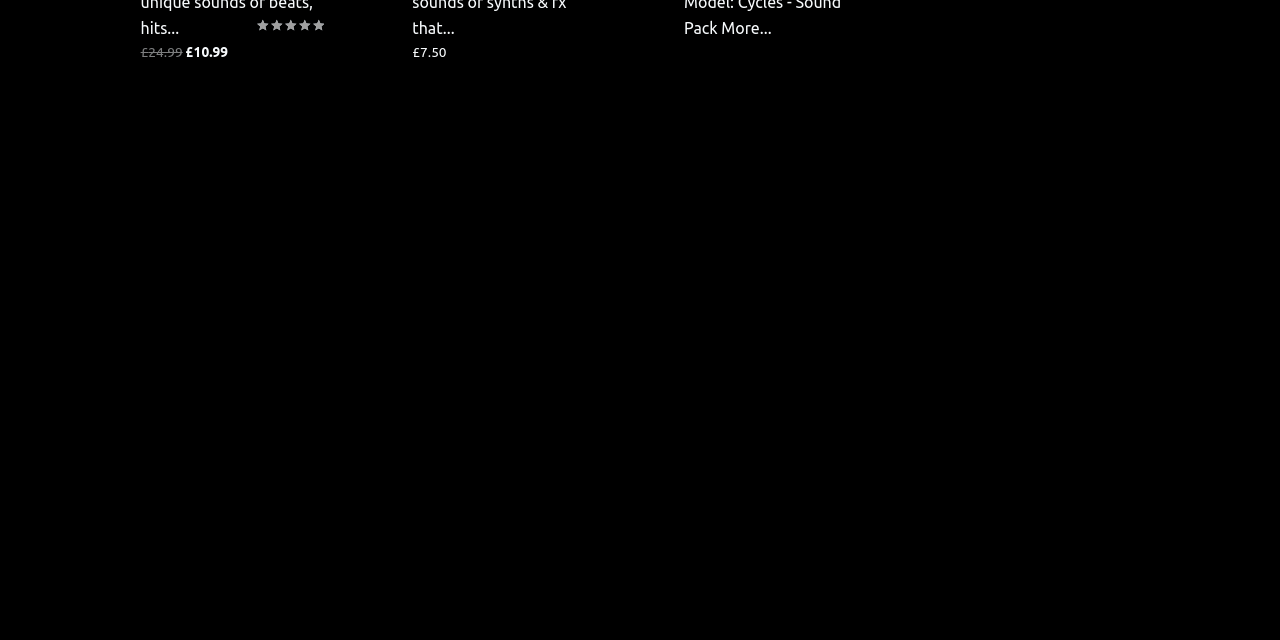Find the bounding box of the UI element described as: "Read moreContinue Loading Done". The bounding box coordinates should be given as four float values between 0 and 1, i.e., [left, top, right, bottom].

[0.534, 0.115, 0.613, 0.157]